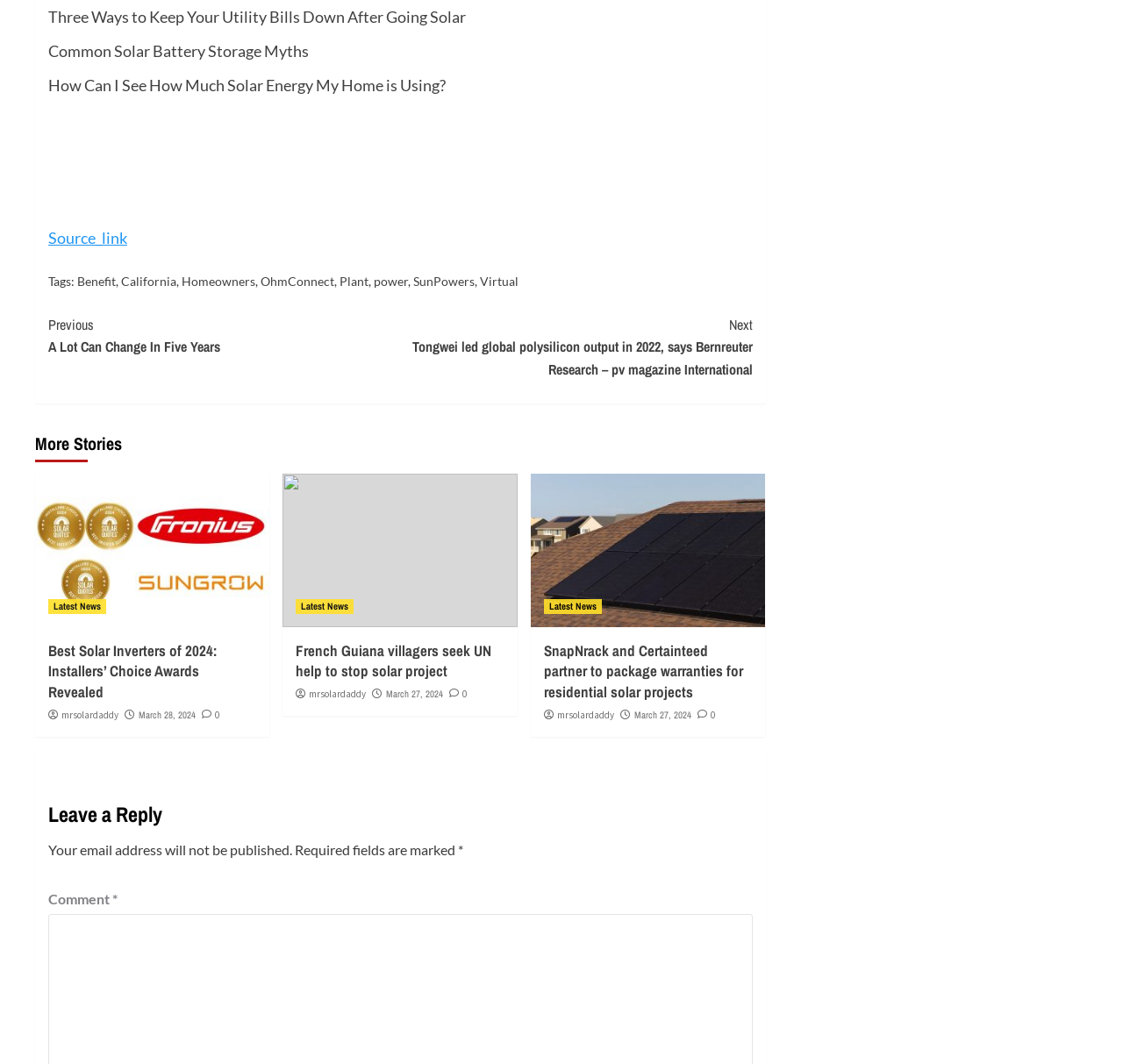Please determine the bounding box coordinates, formatted as (top-left x, top-left y, bottom-right x, bottom-right y), with all values as floating point numbers between 0 and 1. Identify the bounding box of the region described as: March 27, 2024

[0.565, 0.666, 0.616, 0.678]